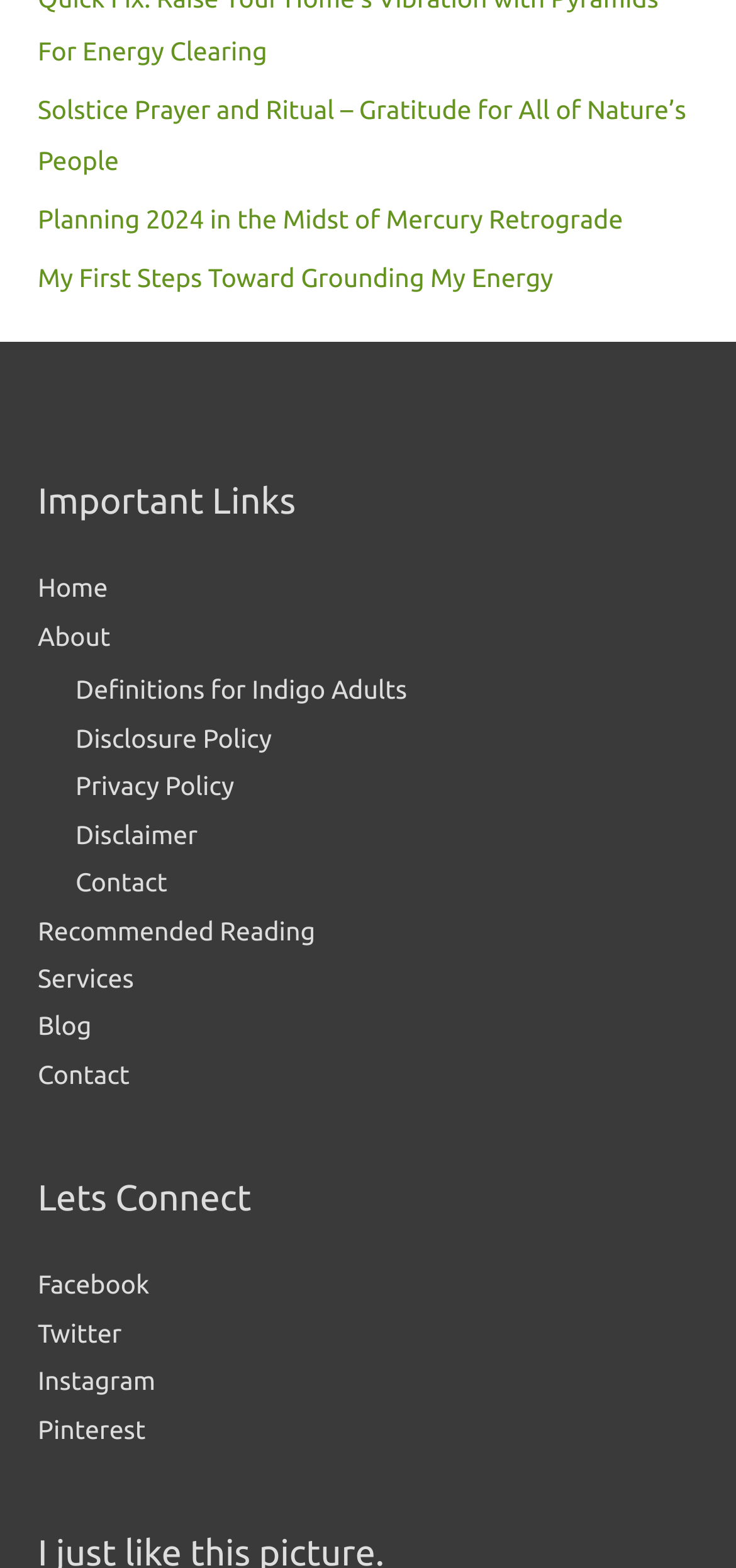Identify the bounding box for the UI element described as: "Recommended Reading". The coordinates should be four float numbers between 0 and 1, i.e., [left, top, right, bottom].

[0.051, 0.584, 0.428, 0.603]